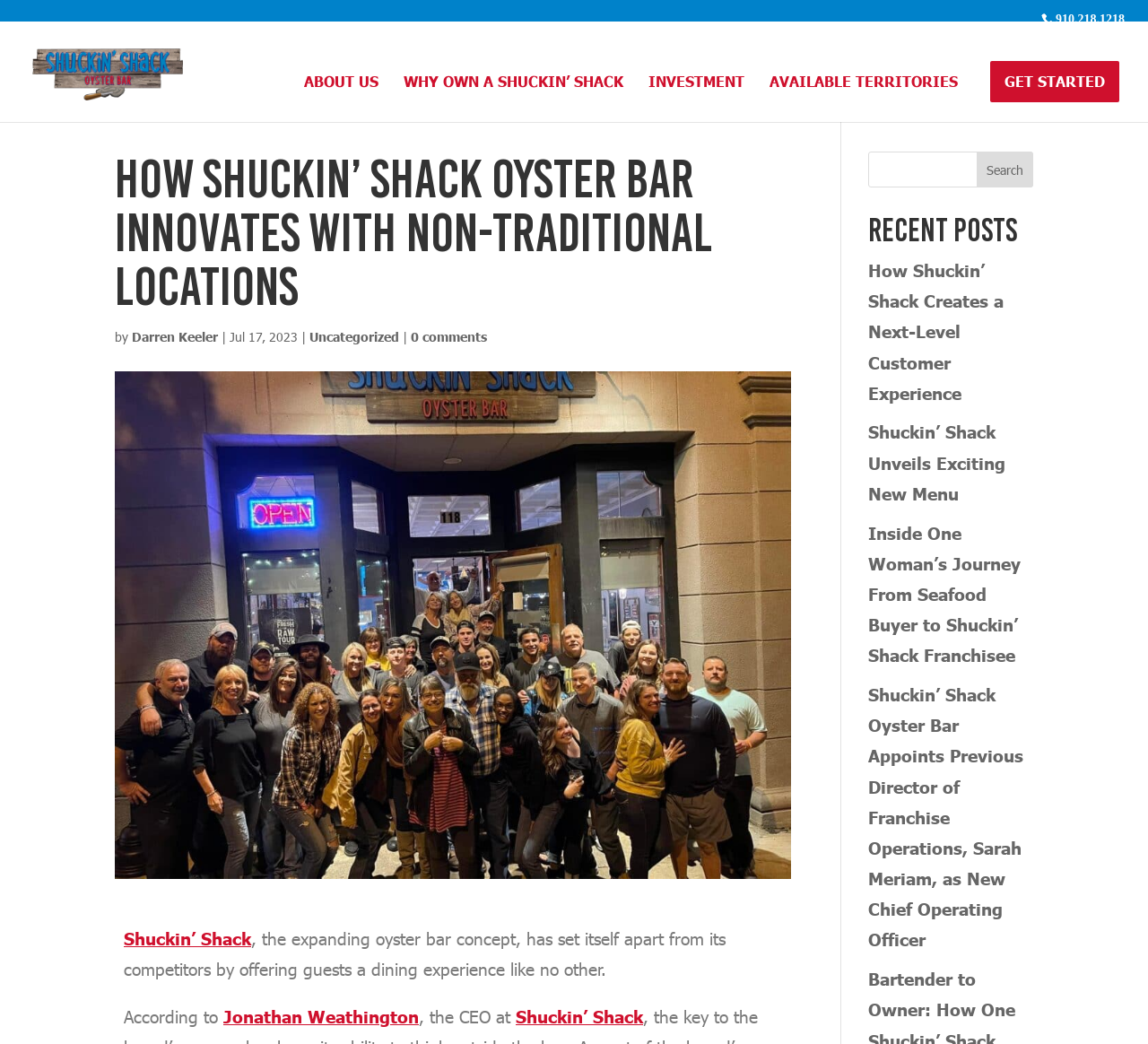Can you show the bounding box coordinates of the region to click on to complete the task described in the instruction: "Search for something"?

[0.851, 0.145, 0.9, 0.18]